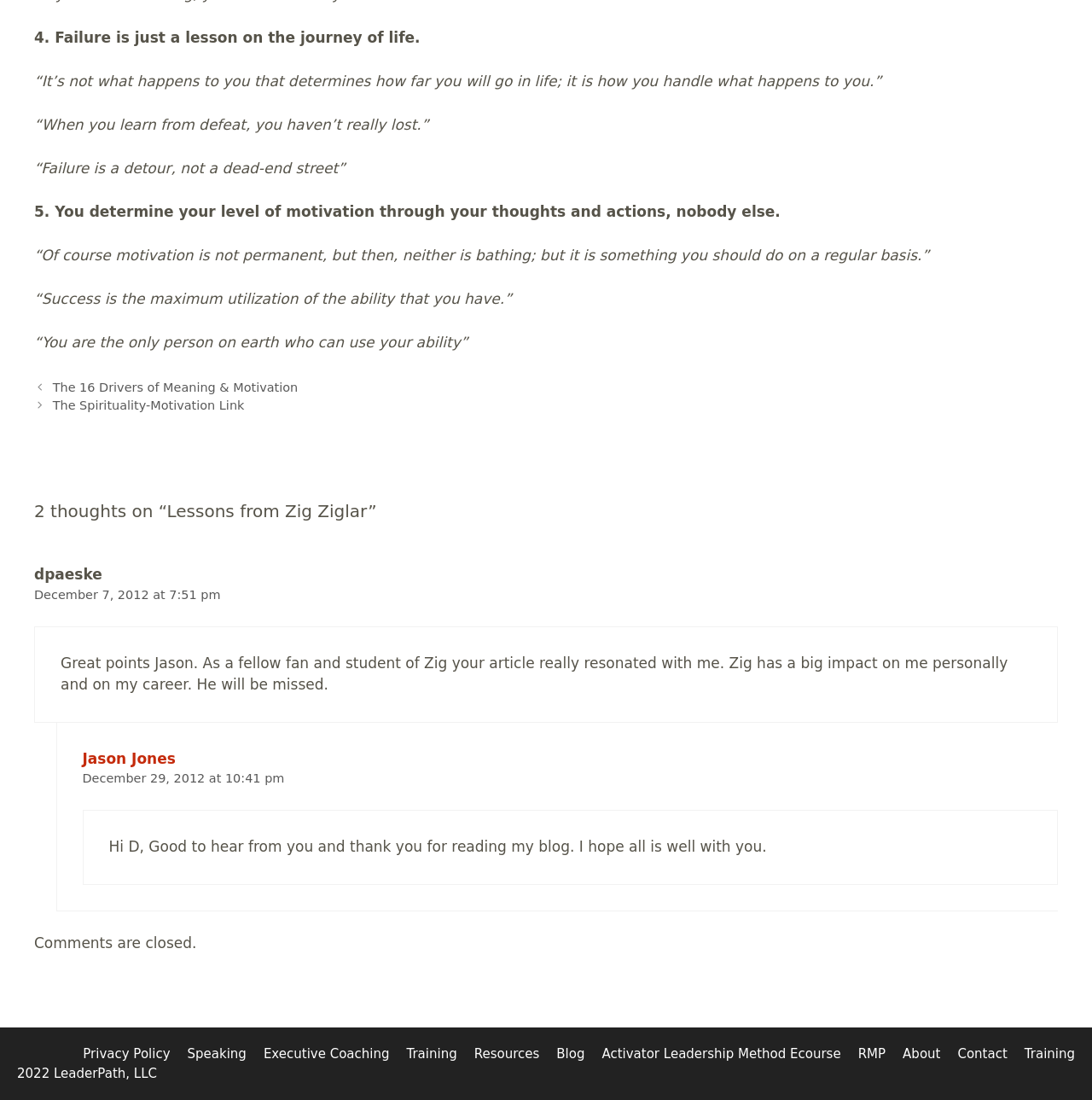Identify the bounding box coordinates of the HTML element based on this description: "Jason Jones".

[0.075, 0.682, 0.161, 0.697]